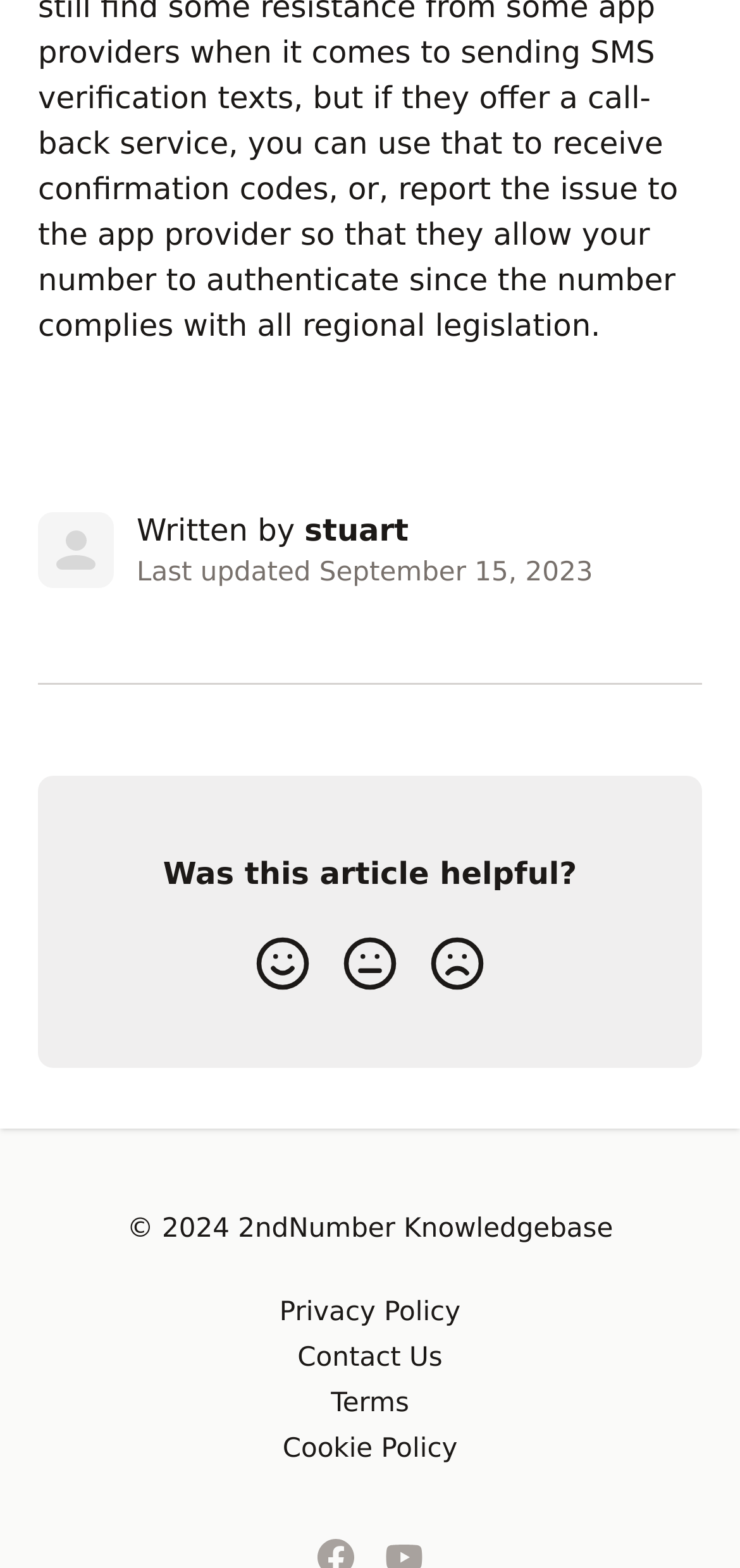Please find the bounding box for the UI component described as follows: "Terms".

[0.447, 0.885, 0.553, 0.905]